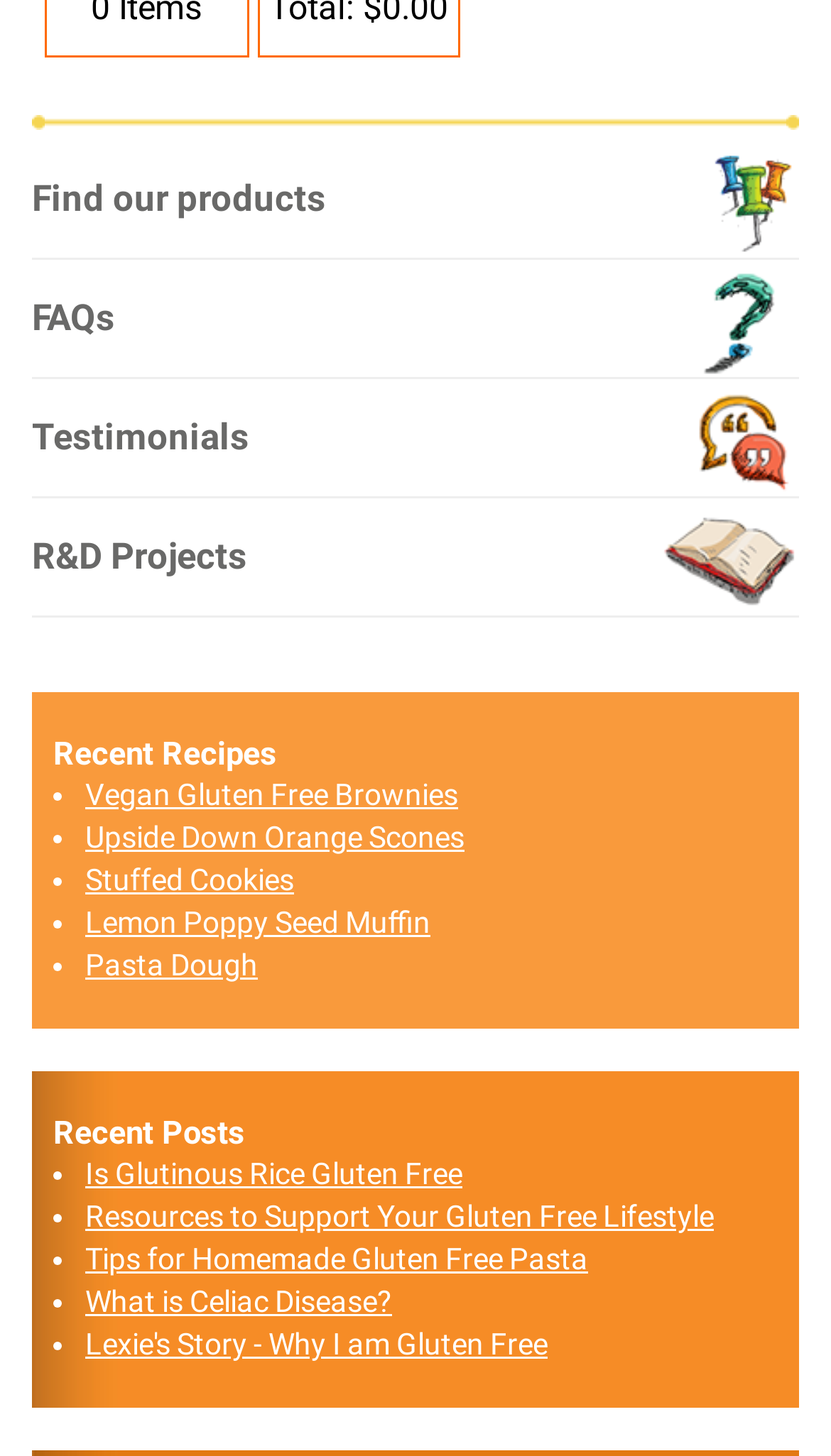What is the topic of the first recent recipe?
Based on the image, give a concise answer in the form of a single word or short phrase.

Vegan Gluten Free Brownies